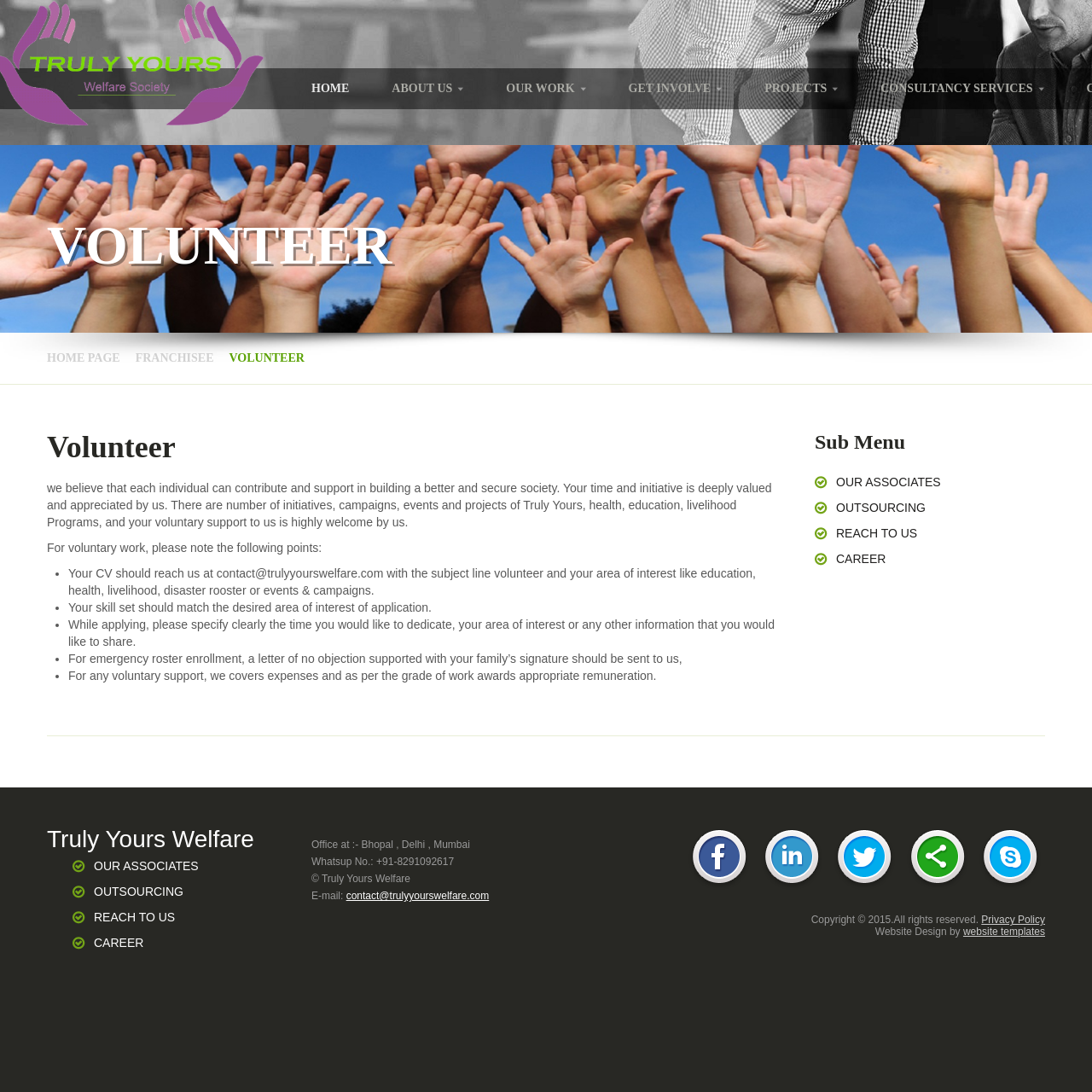Identify the bounding box coordinates of the part that should be clicked to carry out this instruction: "Click Truly Yours Welfare".

[0.043, 0.757, 0.233, 0.781]